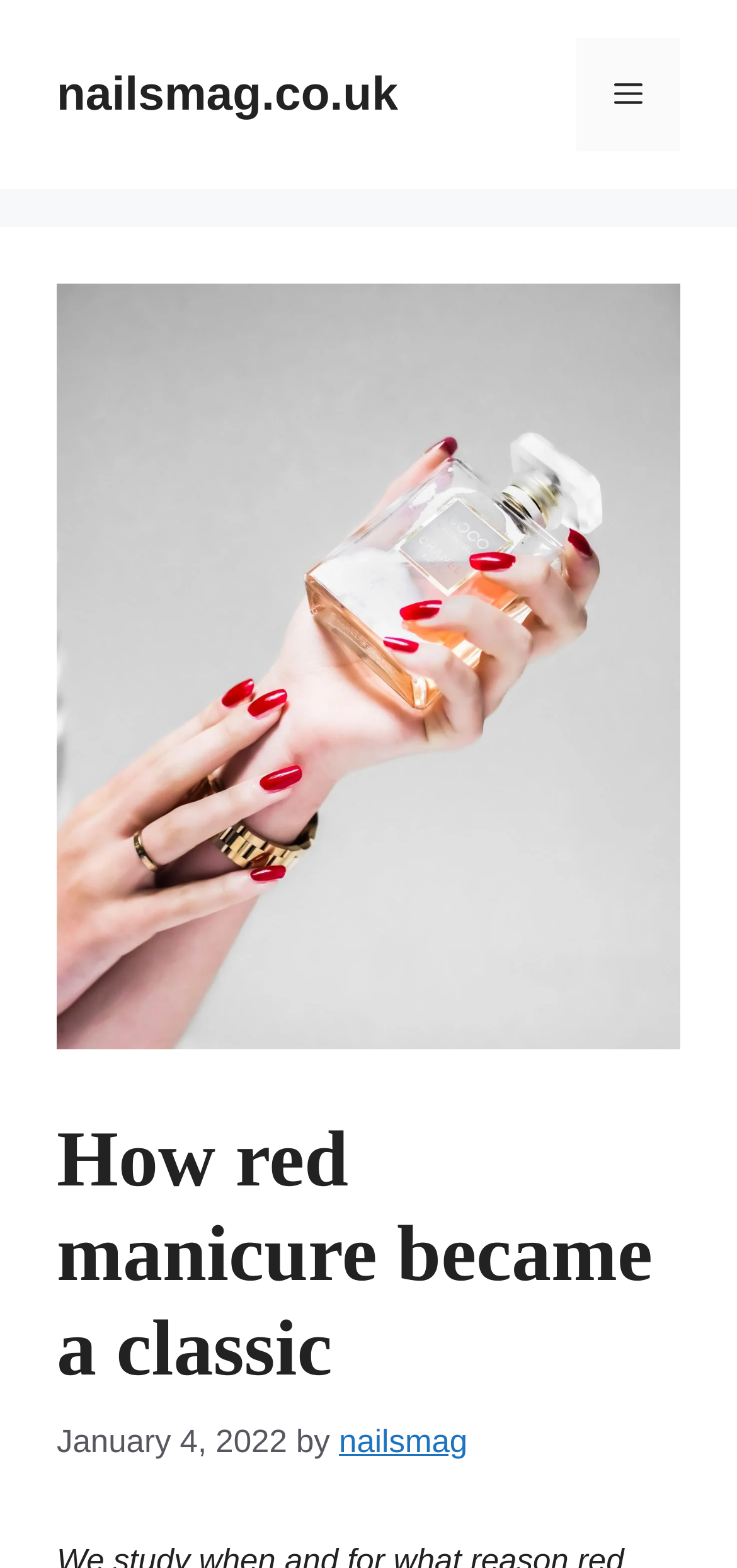What is the principal heading displayed on the webpage?

How red manicure became a classic